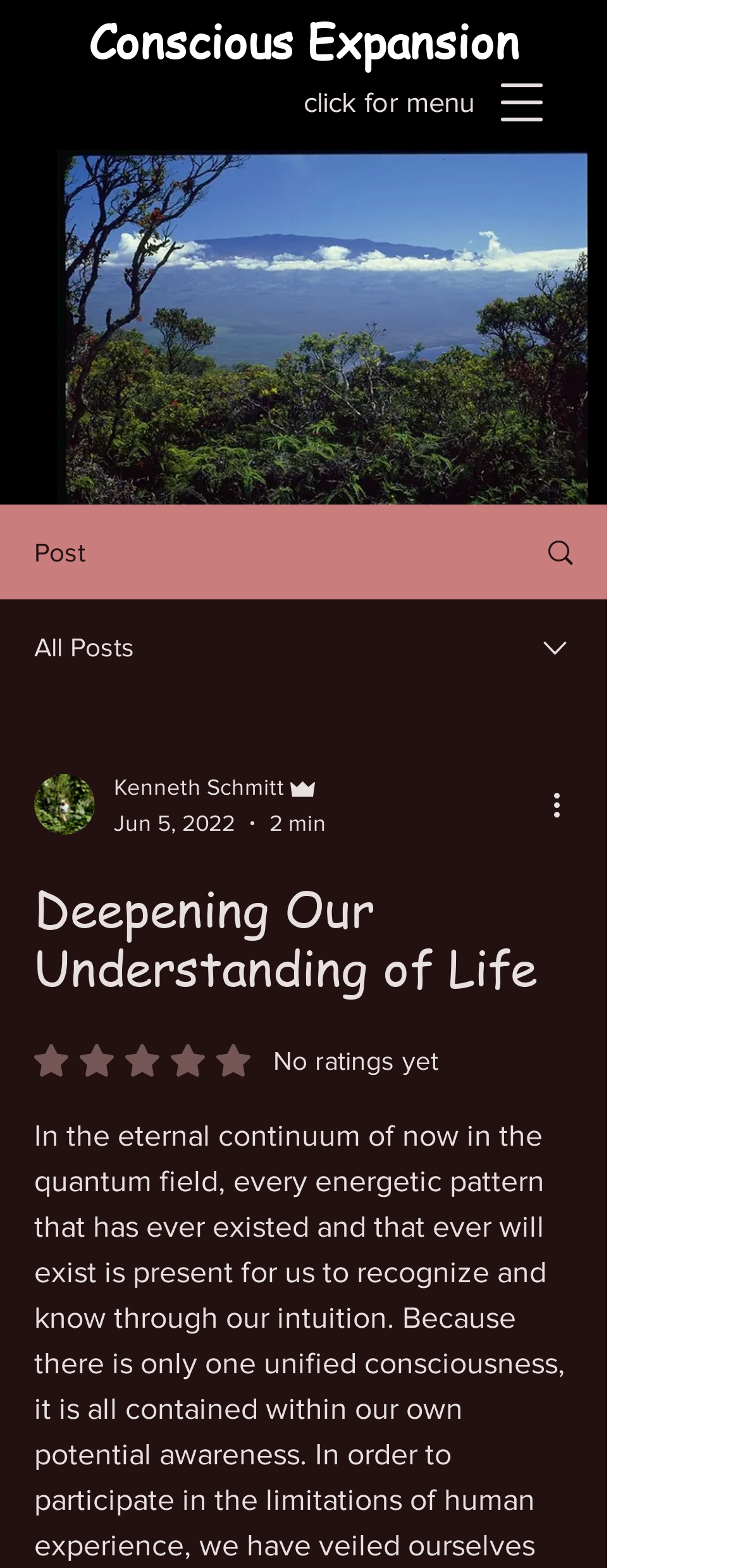Utilize the details in the image to give a detailed response to the question: How many minutes does it take to read the article?

I found the reading time by looking at the combobox element, which has a generic element with the text '2 min'. This suggests that the article takes 2 minutes to read.